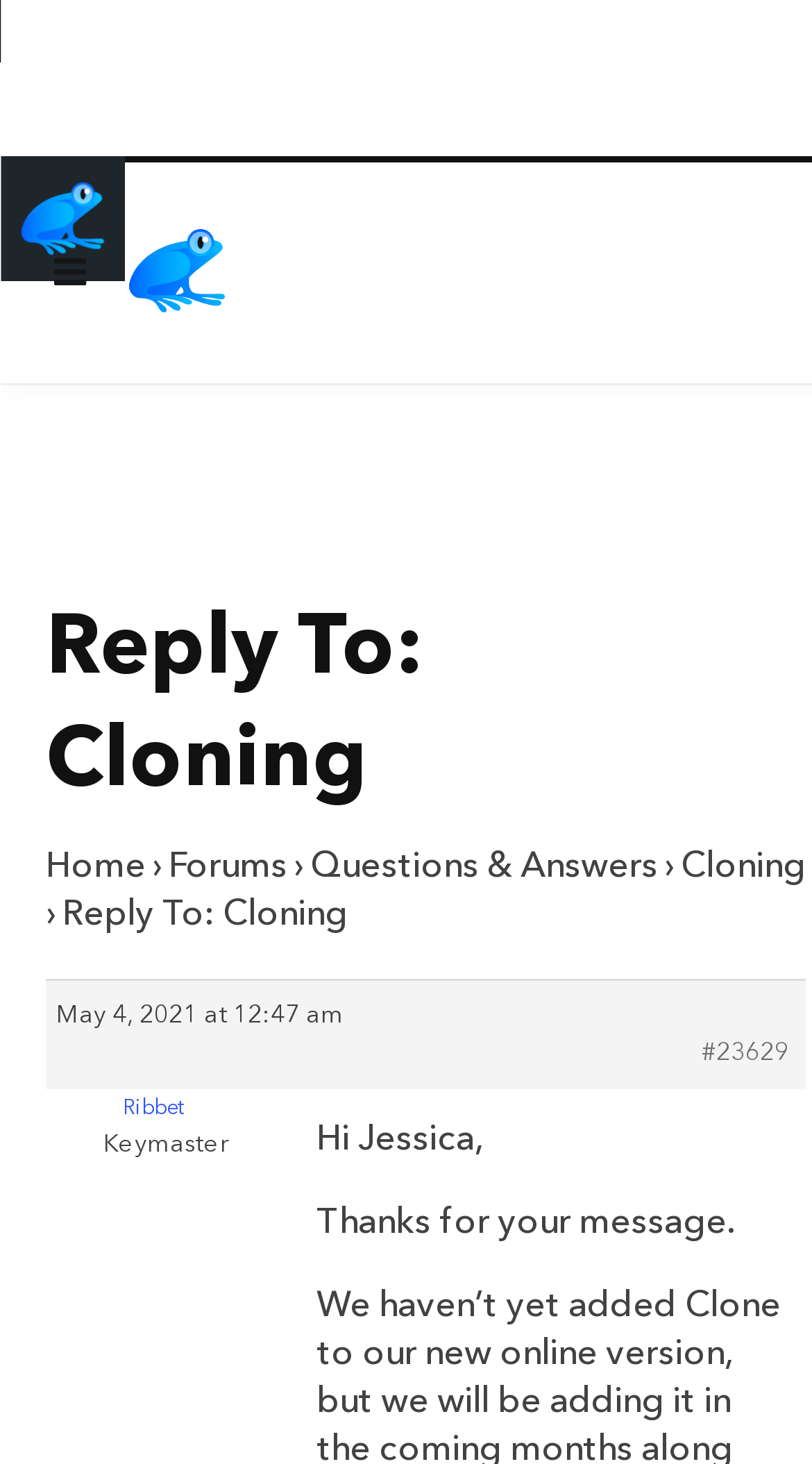Create a detailed summary of all the visual and textual information on the webpage.

The webpage is titled "Ribbet Blog" and appears to be a forum or discussion page. At the top, there is a header section with a heading that reads "Reply To: Cloning". Below this, there is a navigation menu with links to "Home", "Forums", "Questions & Answers", and "Cloning". 

To the right of the navigation menu, there is a breadcrumb trail indicated by the "›" symbols, which suggests a hierarchical structure. The trail leads to the current page, "Reply To: Cloning". 

Below the navigation menu, there is a post or message with a timestamp of "May 4, 2021 at 12:47 am". The post is addressed to "Jessica" and thanks her for her message. The author of the post is identified as "Keymaster". 

There is also a link to a specific topic or thread, "#23629", located near the post. Additionally, there is a link to the "Ribbet" homepage at the bottom of the page.